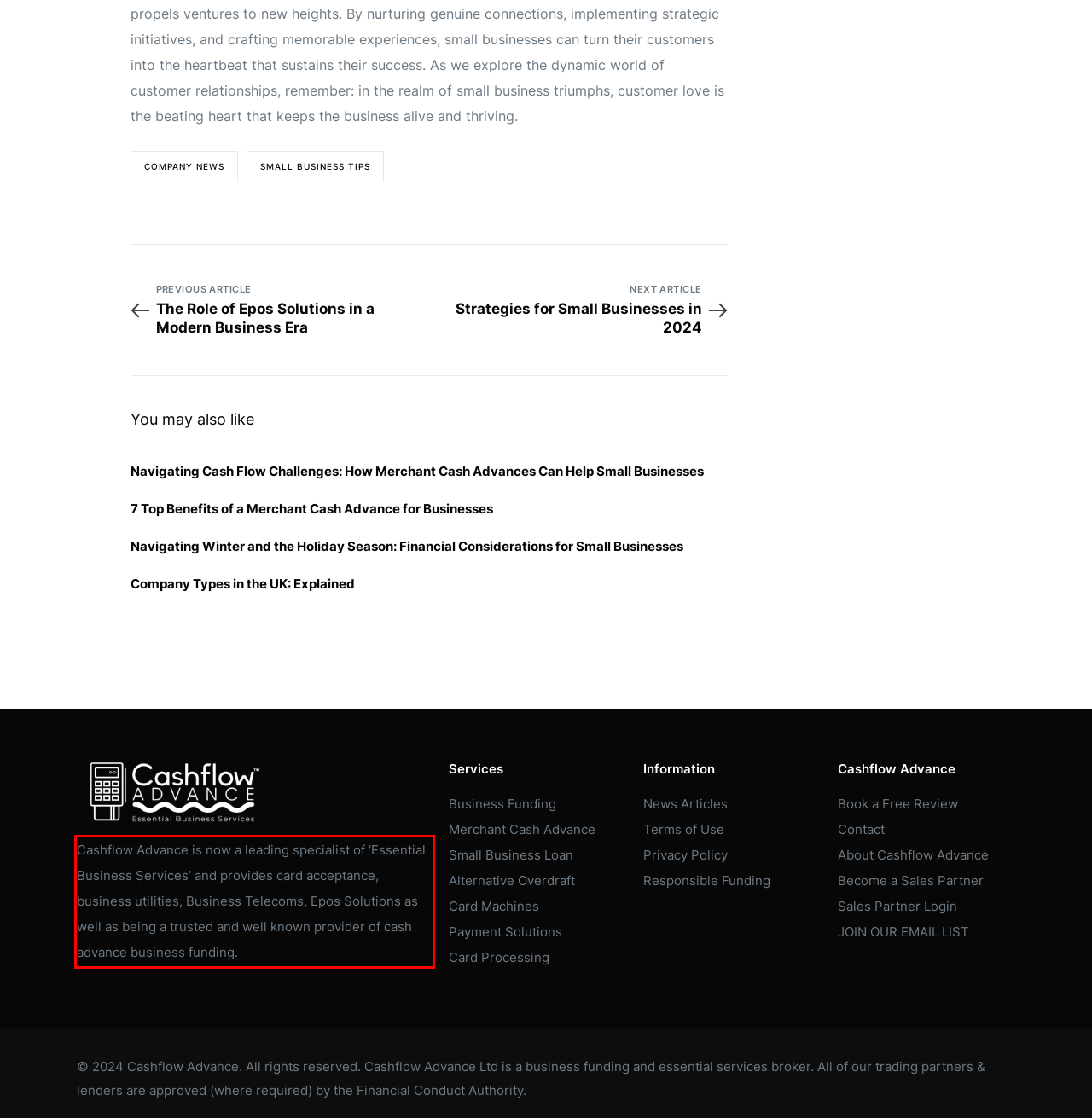Please examine the webpage screenshot containing a red bounding box and use OCR to recognize and output the text inside the red bounding box.

Cashflow Advance is now a leading specialist of ‘Essential Business Services’ and provides card acceptance, business utilities, Business Telecoms, Epos Solutions as well as being a trusted and well known provider of cash advance business funding.